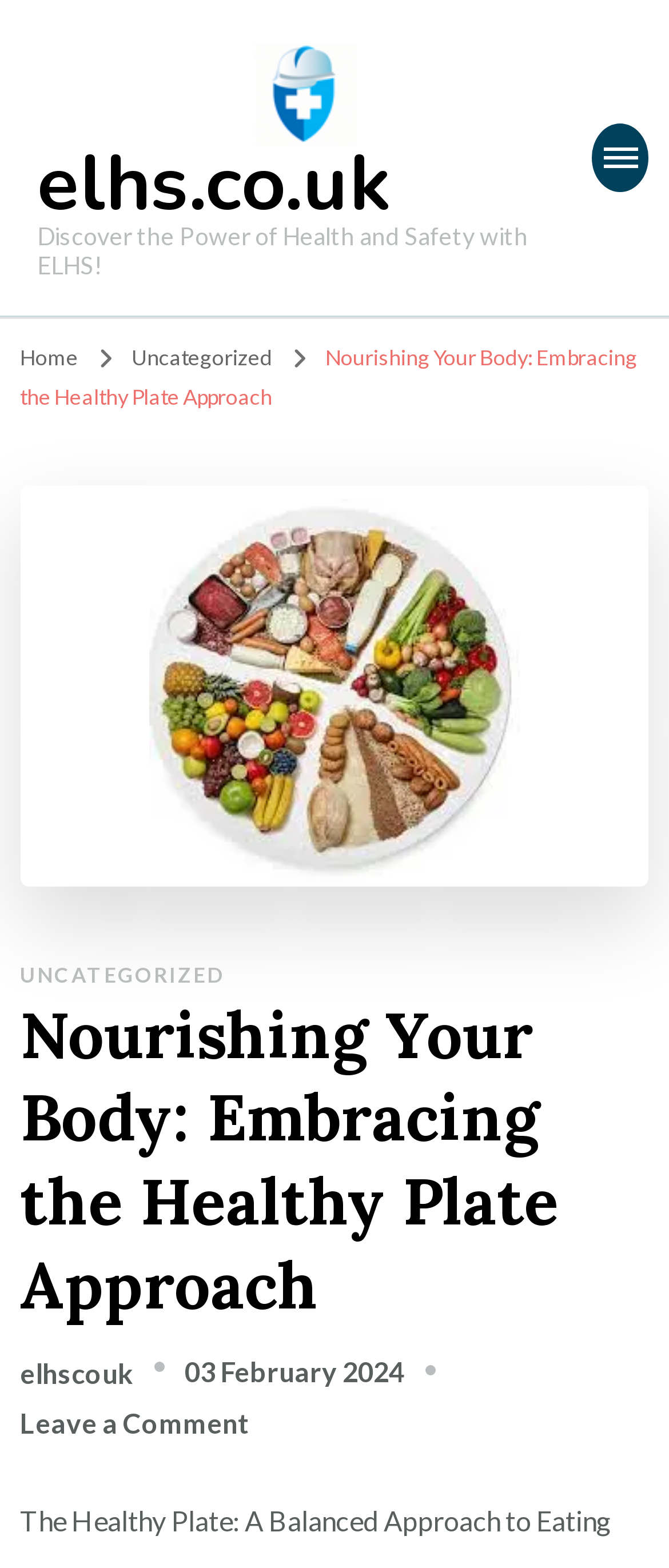Look at the image and write a detailed answer to the question: 
What is the website's domain?

I determined the website's domain by looking at the link element with the text 'elhs.co.uk' which appears at the top of the webpage, indicating that it is the website's domain.